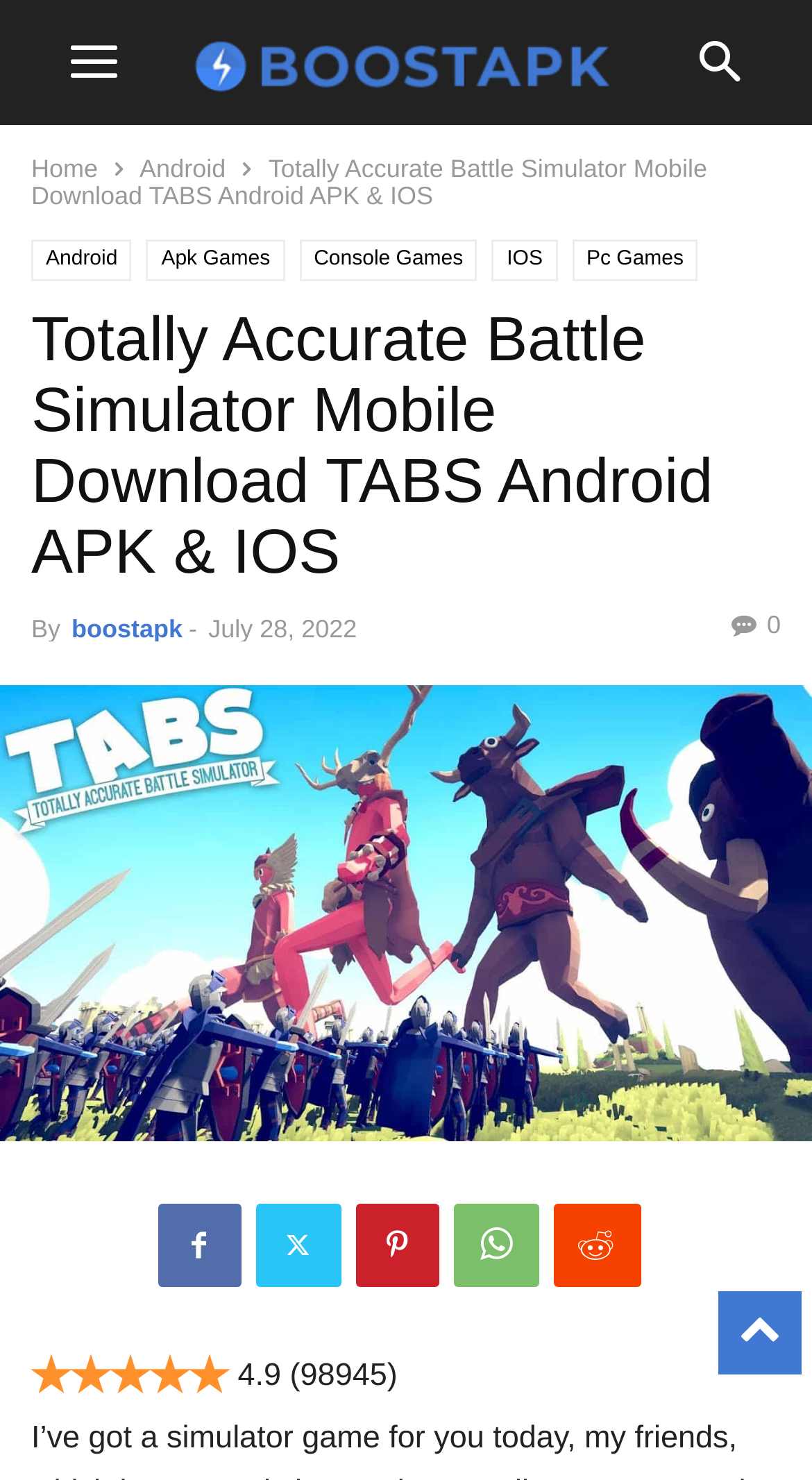Given the webpage screenshot, identify the bounding box of the UI element that matches this description: "Apk Games".

[0.181, 0.162, 0.351, 0.19]